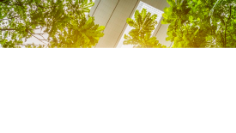Describe every important feature and element in the image comprehensively.

The image captures a vibrant scene of greenery contrasting with modern architecture. Fresh green leaves from the trees frame the top of the image, providing a lush canopy that adds life and color. The sunlight filters through the foliage, casting a warm, inviting glow. Below the trees, hints of sleek, contemporary office buildings are visible, showcasing a harmonious blend of nature and urban development. This setting exemplifies the commitment to sustainability and environmental awareness in urban planning, resonating with themes of climate resilience and green initiatives in today’s society.